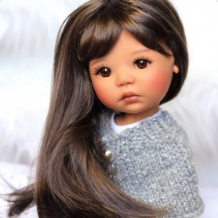What is the doll wearing?
Provide a short answer using one word or a brief phrase based on the image.

A light gray knitted sweater